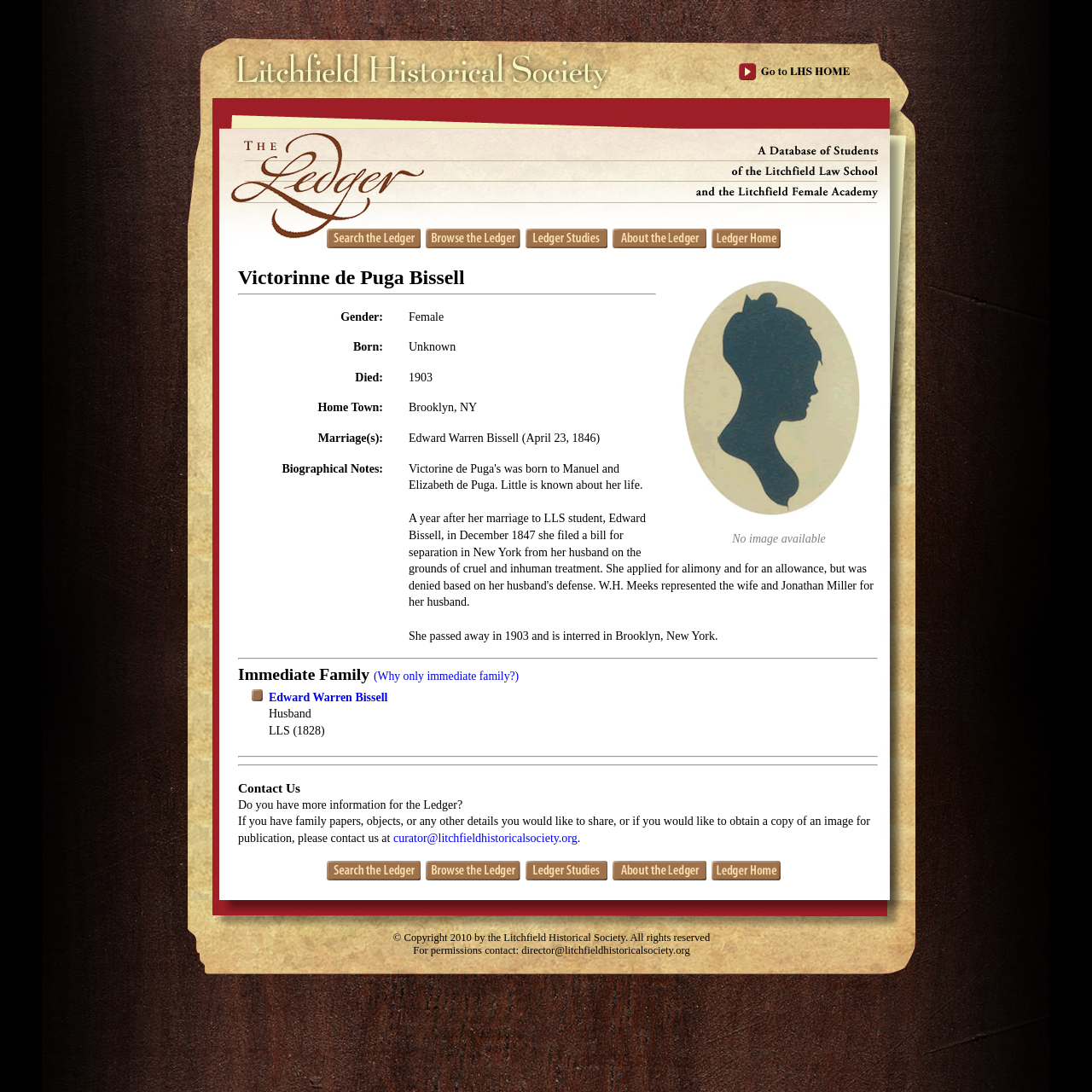Identify the bounding box coordinates for the element you need to click to achieve the following task: "View Victorinne de Puga Bissell's details". The coordinates must be four float values ranging from 0 to 1, formatted as [left, top, right, bottom].

[0.218, 0.244, 0.425, 0.264]